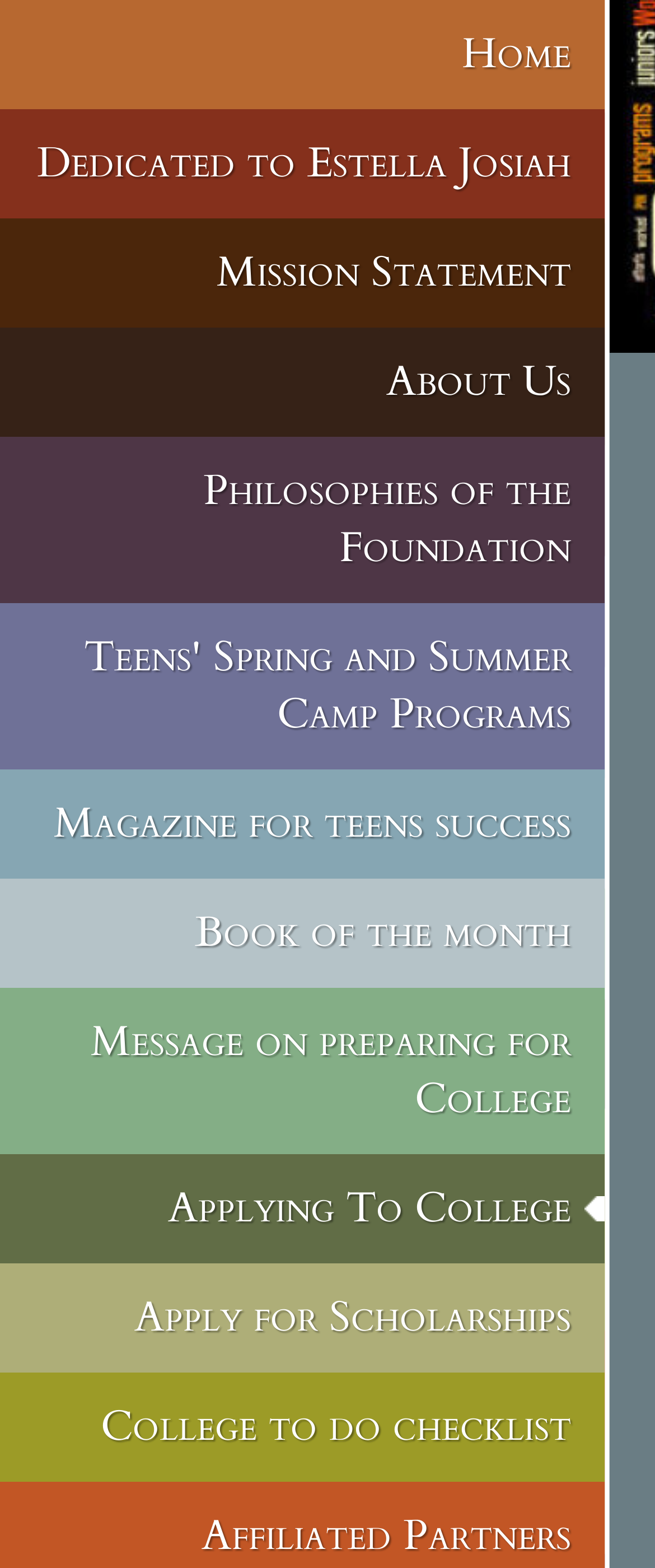Identify the bounding box of the HTML element described as: "Home".

[0.0, 0.0, 0.923, 0.07]